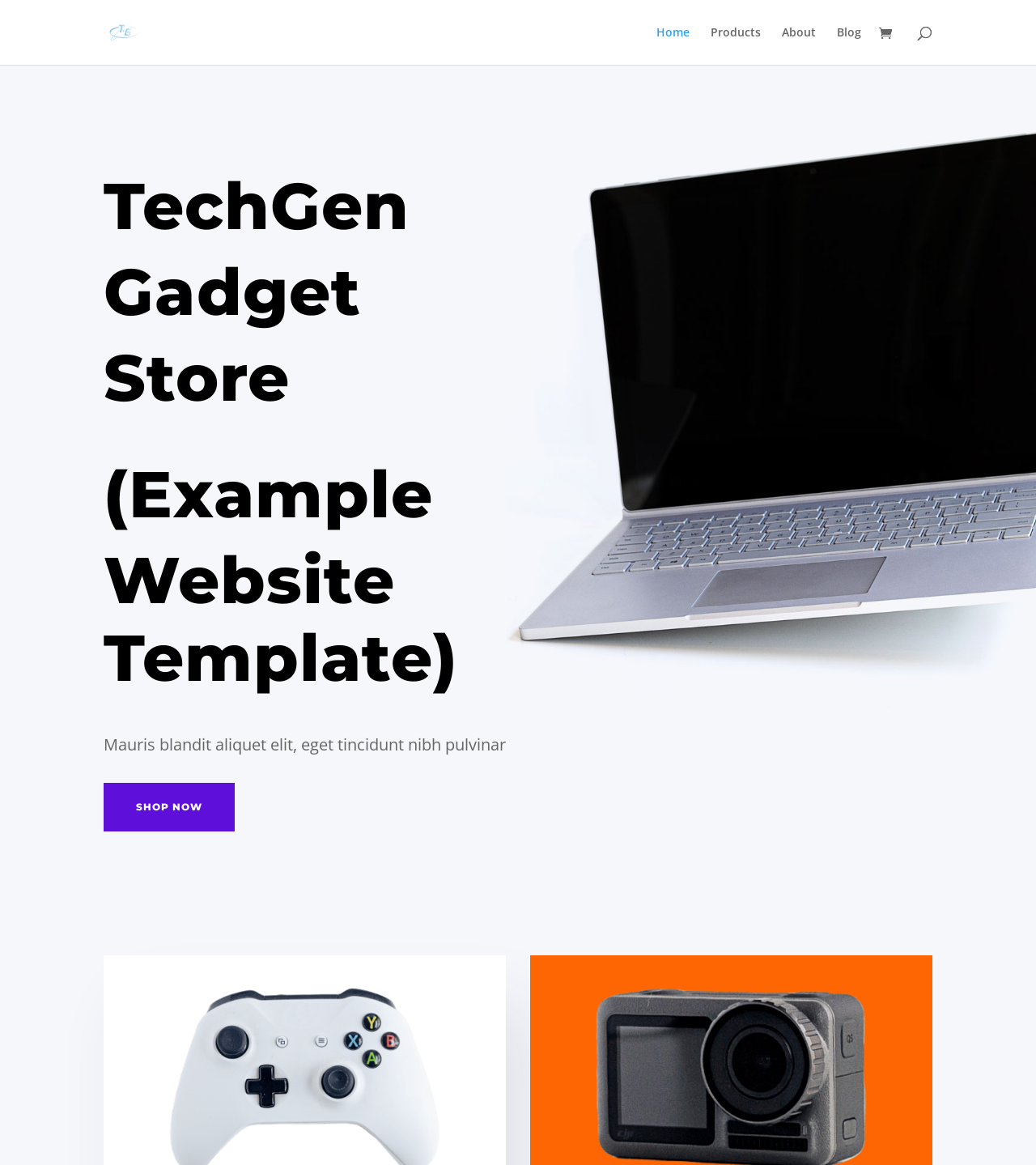Pinpoint the bounding box coordinates of the element that must be clicked to accomplish the following instruction: "search for products". The coordinates should be in the format of four float numbers between 0 and 1, i.e., [left, top, right, bottom].

[0.1, 0.0, 0.9, 0.001]